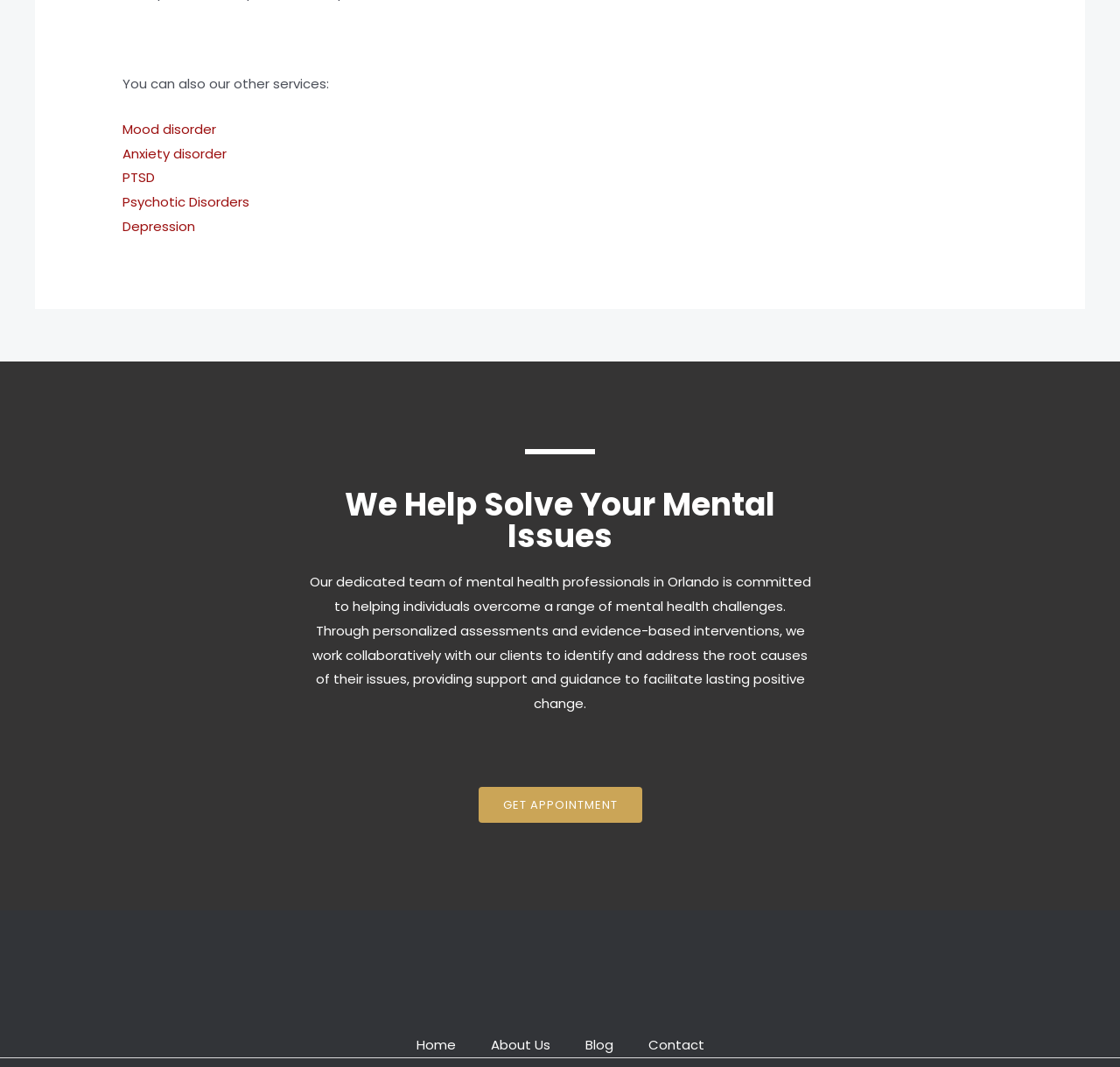Please study the image and answer the question comprehensively:
What is the location of this mental health team?

According to the text, the dedicated team of mental health professionals is located in Orlando, which implies that they provide services to individuals in this location.